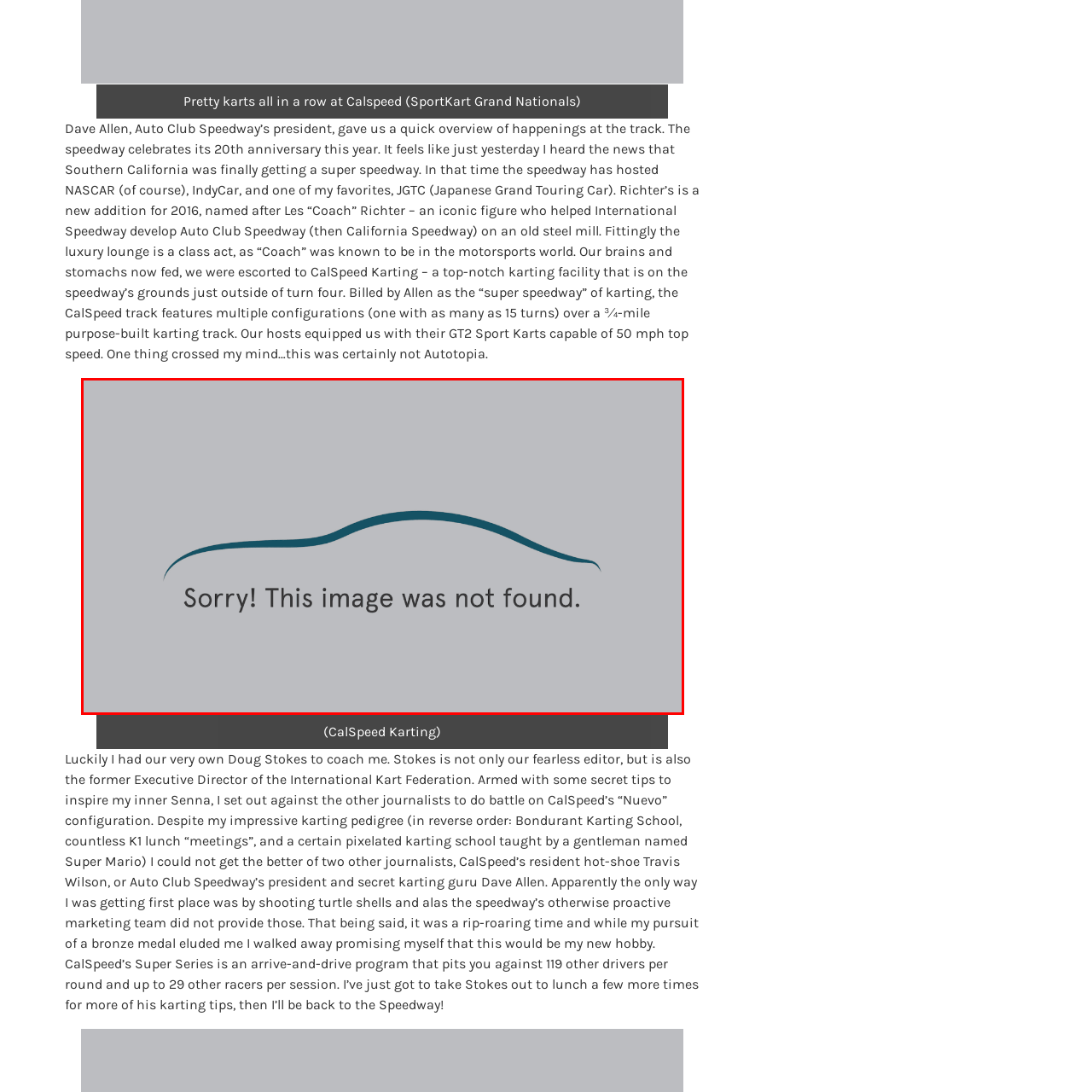Thoroughly describe the content of the image found within the red border.

The image features a simple graphic representation with a message indicating that the desired image could not be located. The text "Sorry! This image was not found." is prominently displayed beneath a stylized line that outlines the shape of a vehicle, set against a muted gray background. This visual indicates a placeholder or error, commonly seen when content is missing from digital platforms. Accompanying this image is a context discussing the thrilling experiences at CalSpeed Karting, where enthusiasts gather to enjoy high-speed karting on a specially designed track, celebrating milestones like the Auto Club Speedway's 20th anniversary and showcasing the talent of featured individuals in the motorsport community. The overall theme conveys a sense of excitement and nostalgia, despite the absence of visual content.